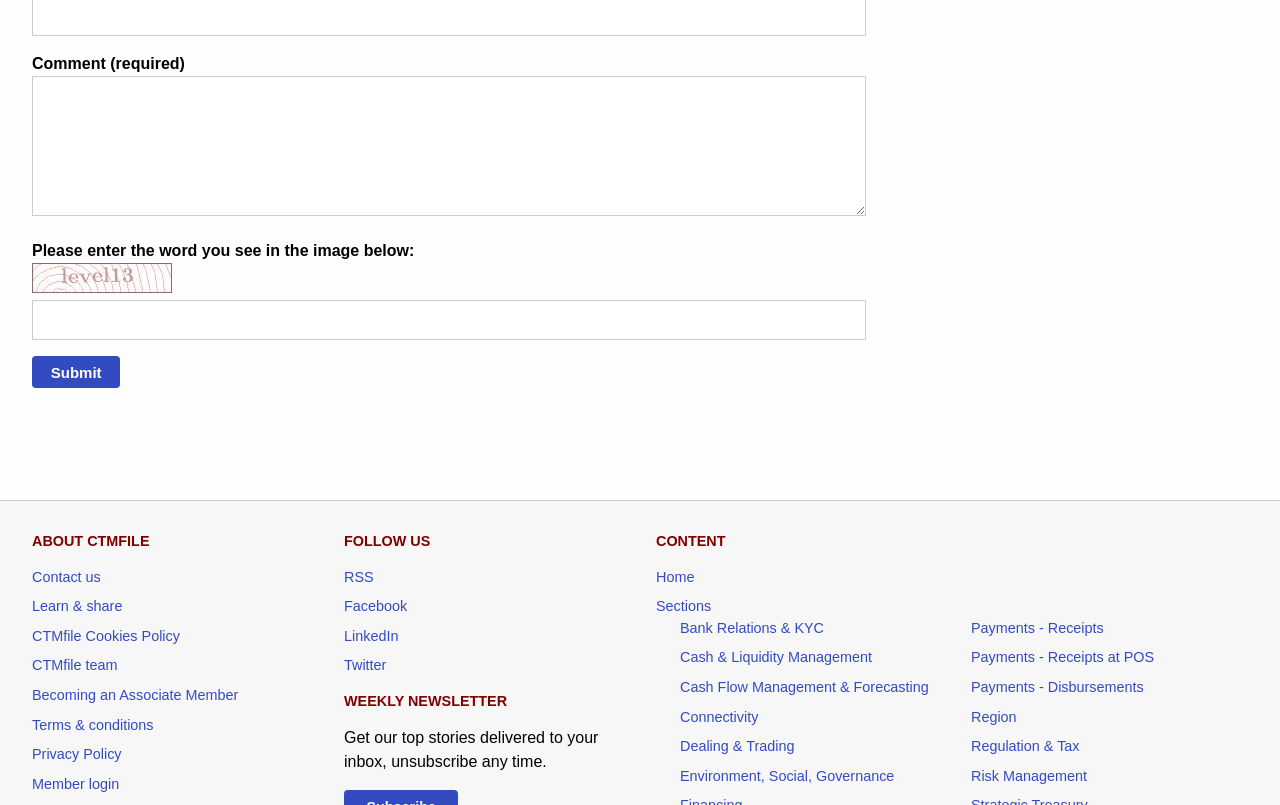Using the element description: "Bank Relations & KYC", determine the bounding box coordinates for the specified UI element. The coordinates should be four float numbers between 0 and 1, [left, top, right, bottom].

[0.531, 0.77, 0.644, 0.79]